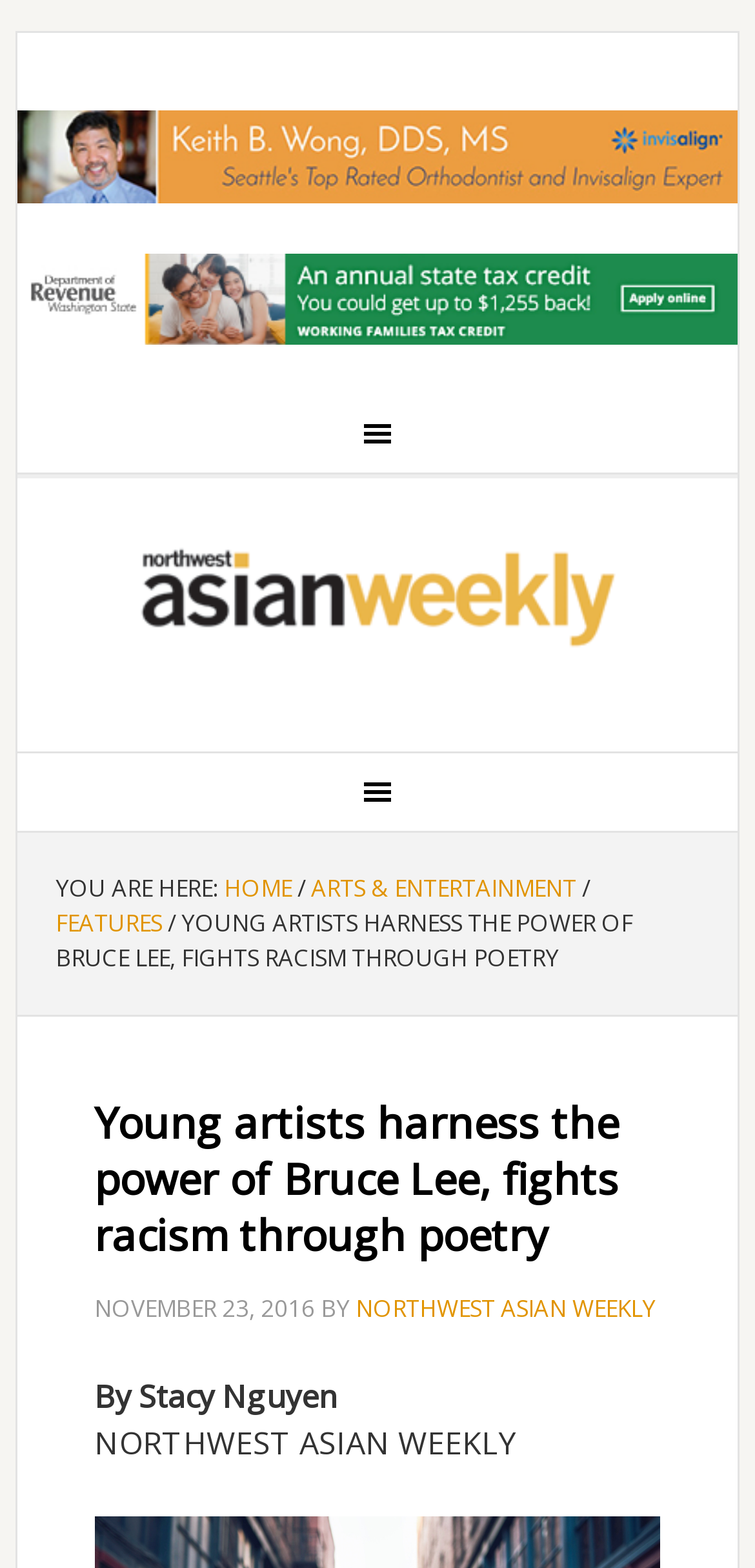Could you please study the image and provide a detailed answer to the question:
What is the category of this article?

The category is mentioned in the breadcrumb navigation at the top of the page, as 'ARTS & ENTERTAINMENT'.